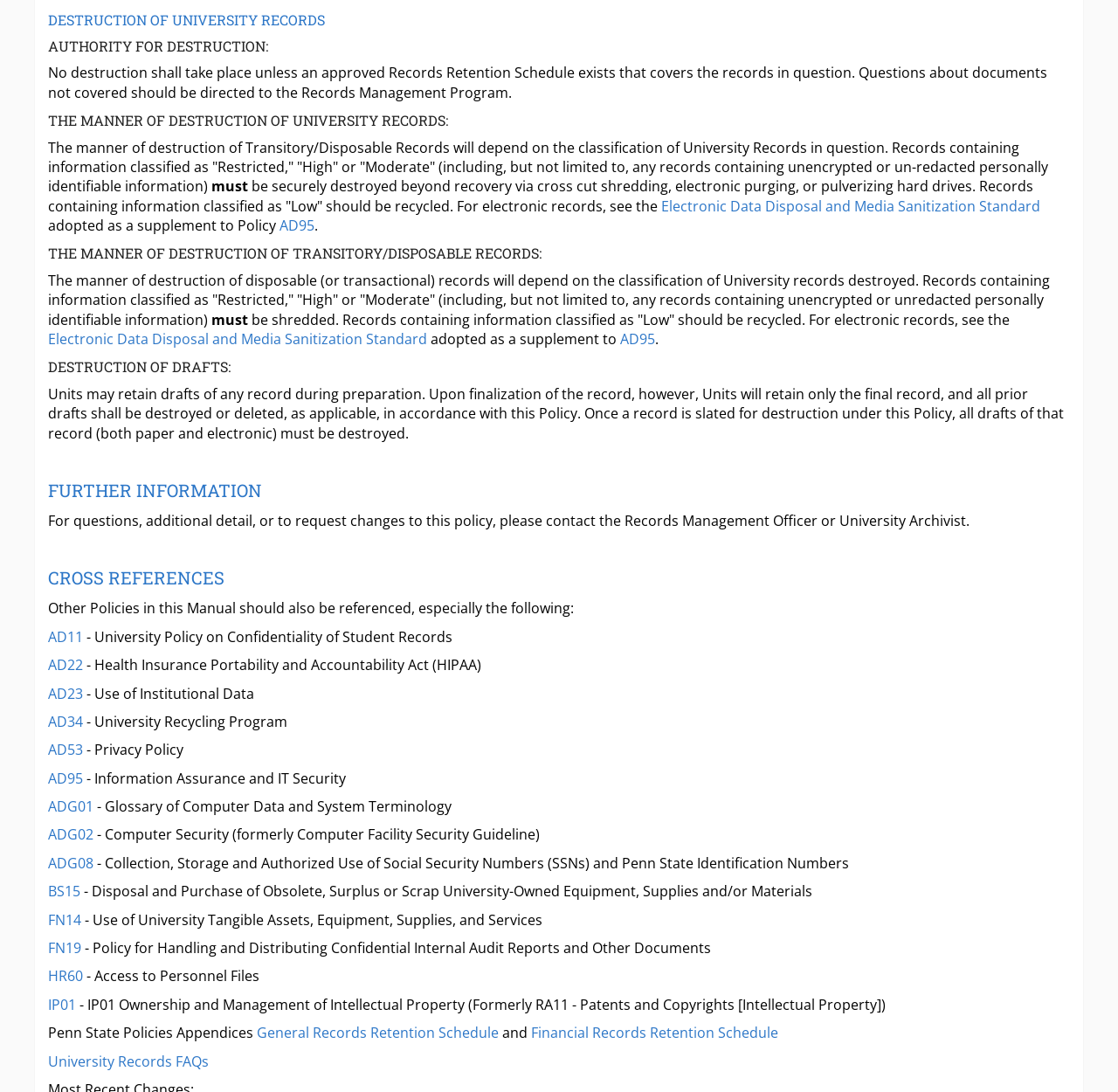Who should be contacted for questions about this policy?
Please provide a comprehensive and detailed answer to the question.

According to the section 'FURTHER INFORMATION', for questions, additional detail, or to request changes to this policy, one should contact the Records Management Officer or University Archivist.